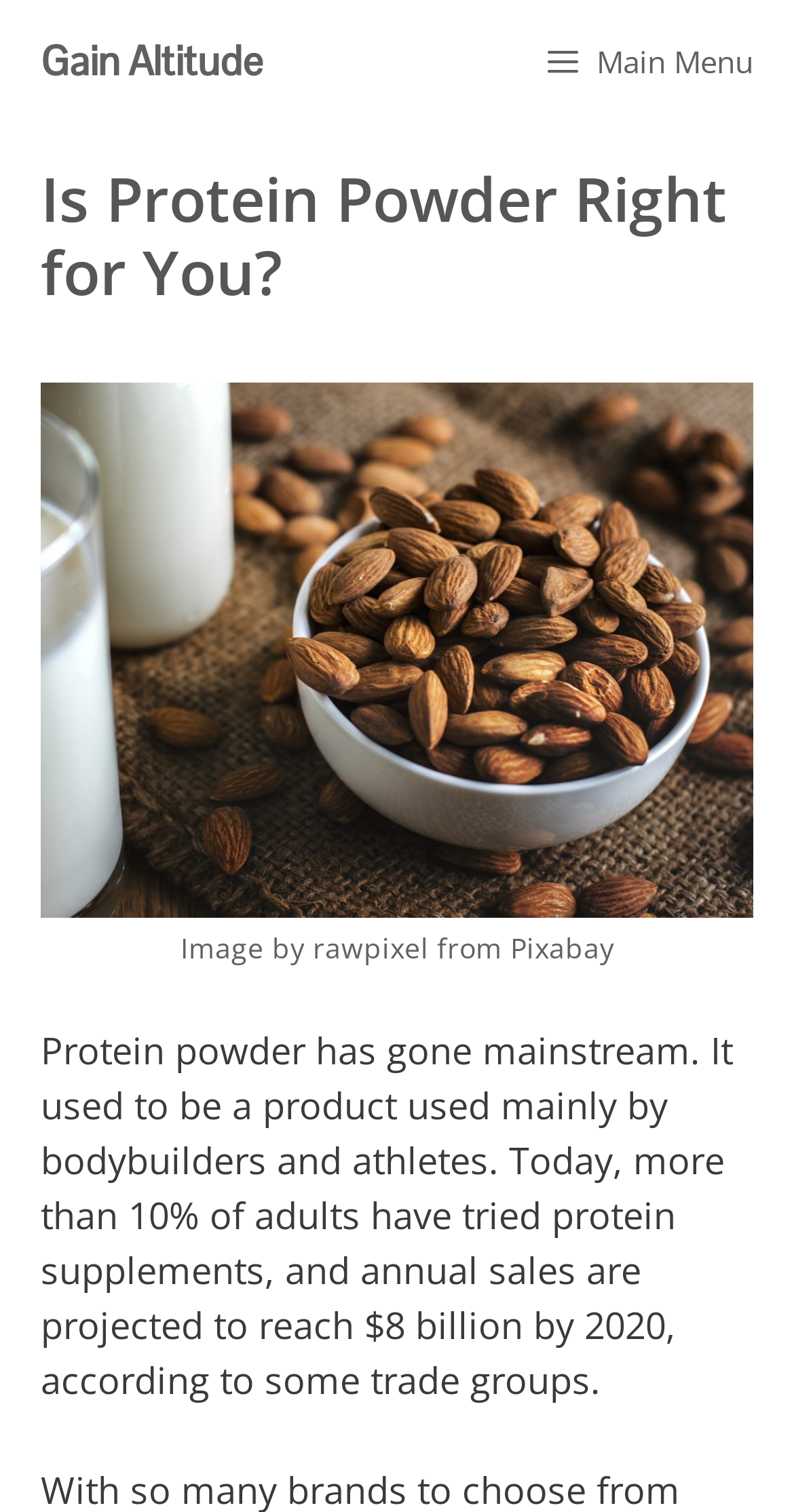Provide a one-word or short-phrase response to the question:
Who is the author of the article?

Not mentioned